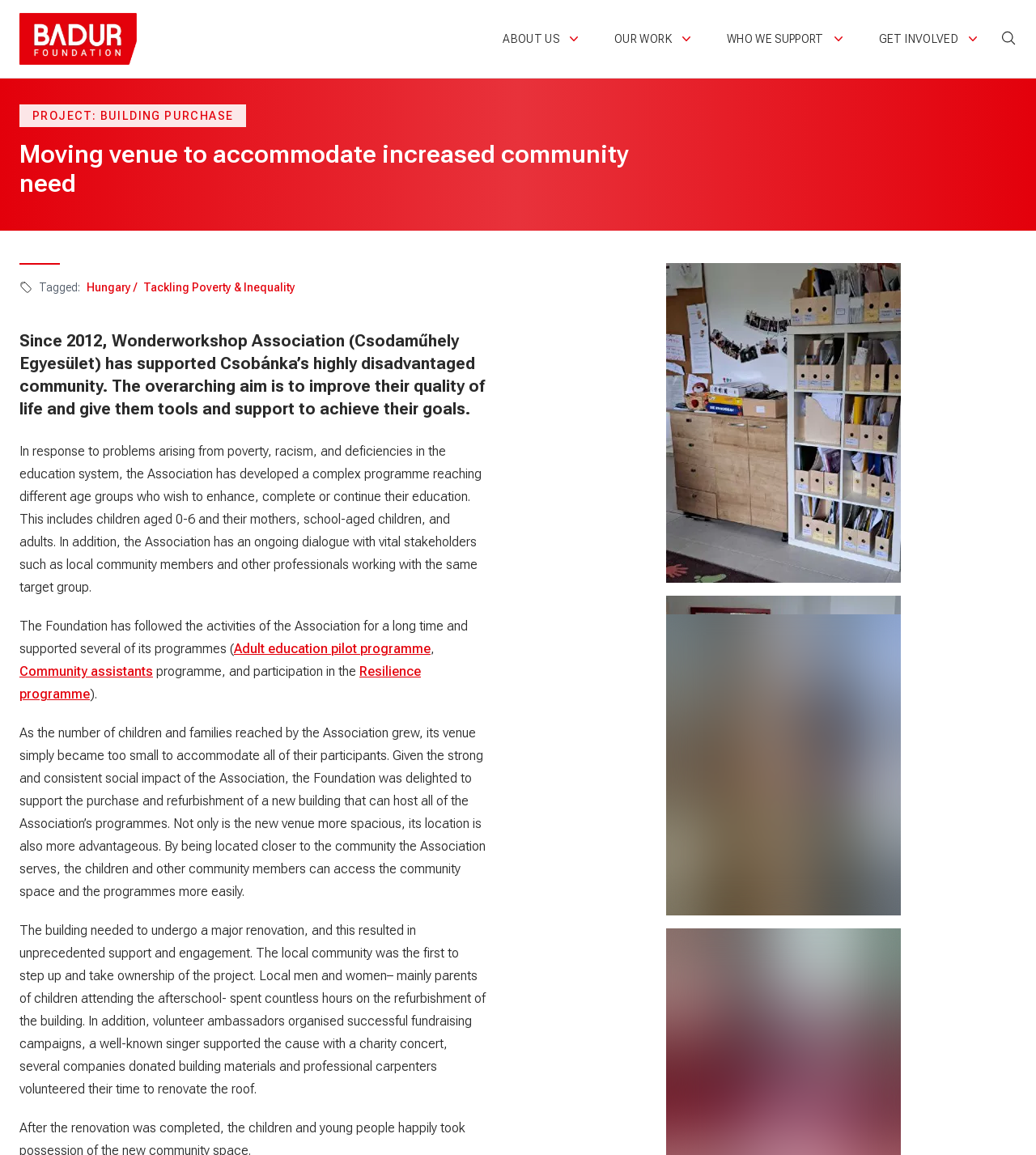Please locate and retrieve the main header text of the webpage.

PROJECT: BUILDING PURCHASE